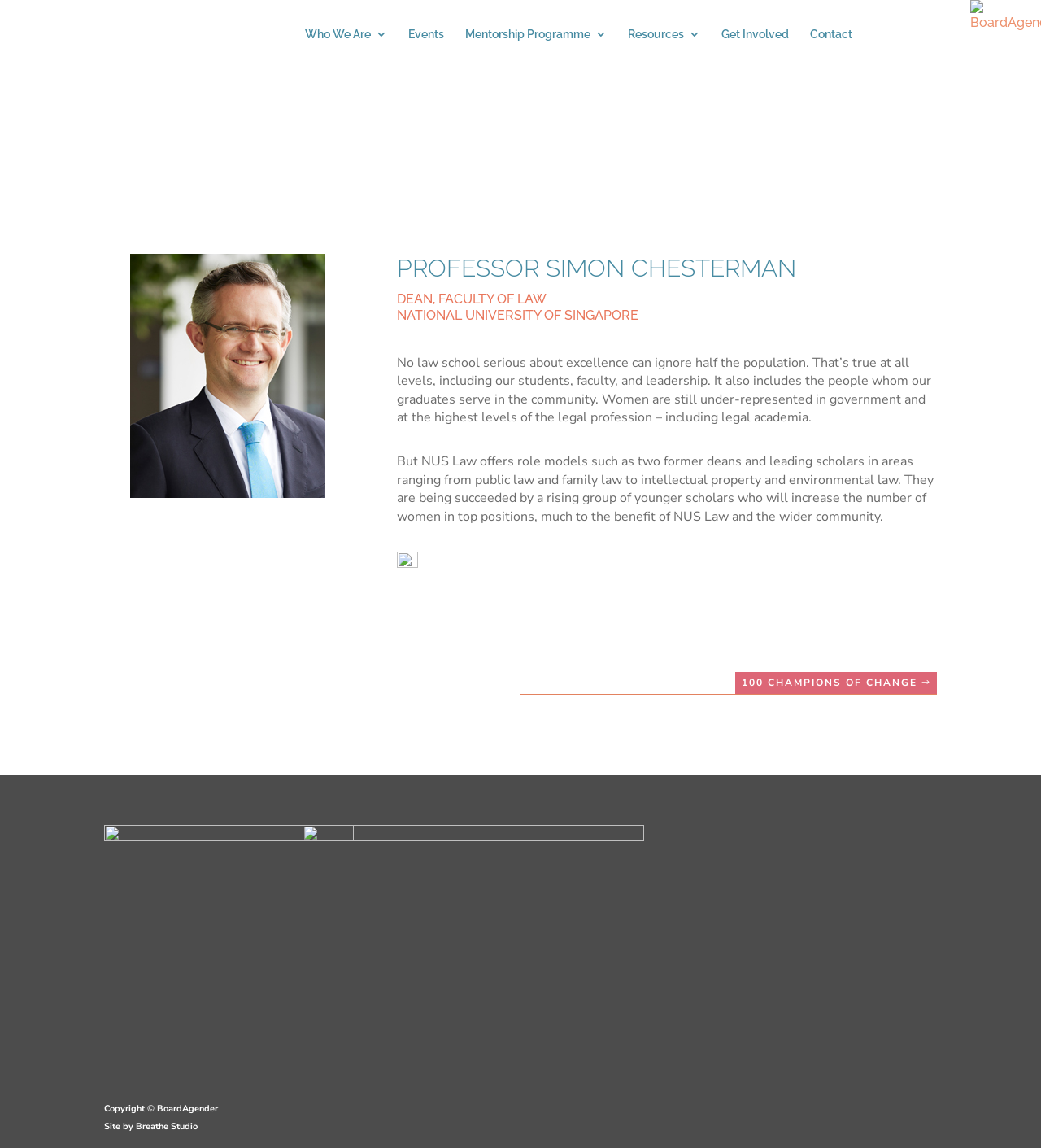Determine the bounding box coordinates for the element that should be clicked to follow this instruction: "View 100 Champions of Change". The coordinates should be given as four float numbers between 0 and 1, in the format [left, top, right, bottom].

[0.706, 0.585, 0.9, 0.605]